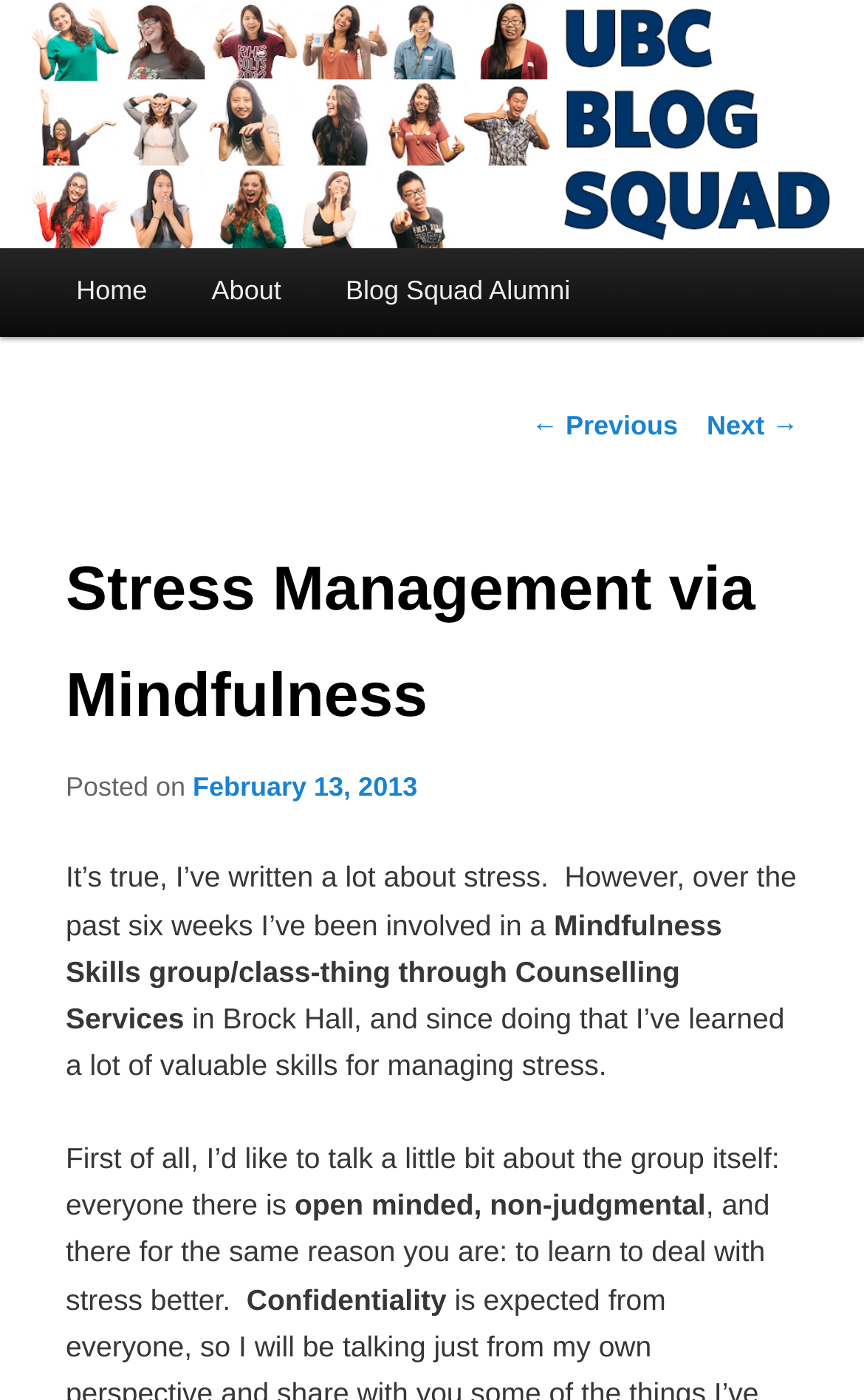Please determine and provide the text content of the webpage's heading.

UBC Blog Squad Alumni